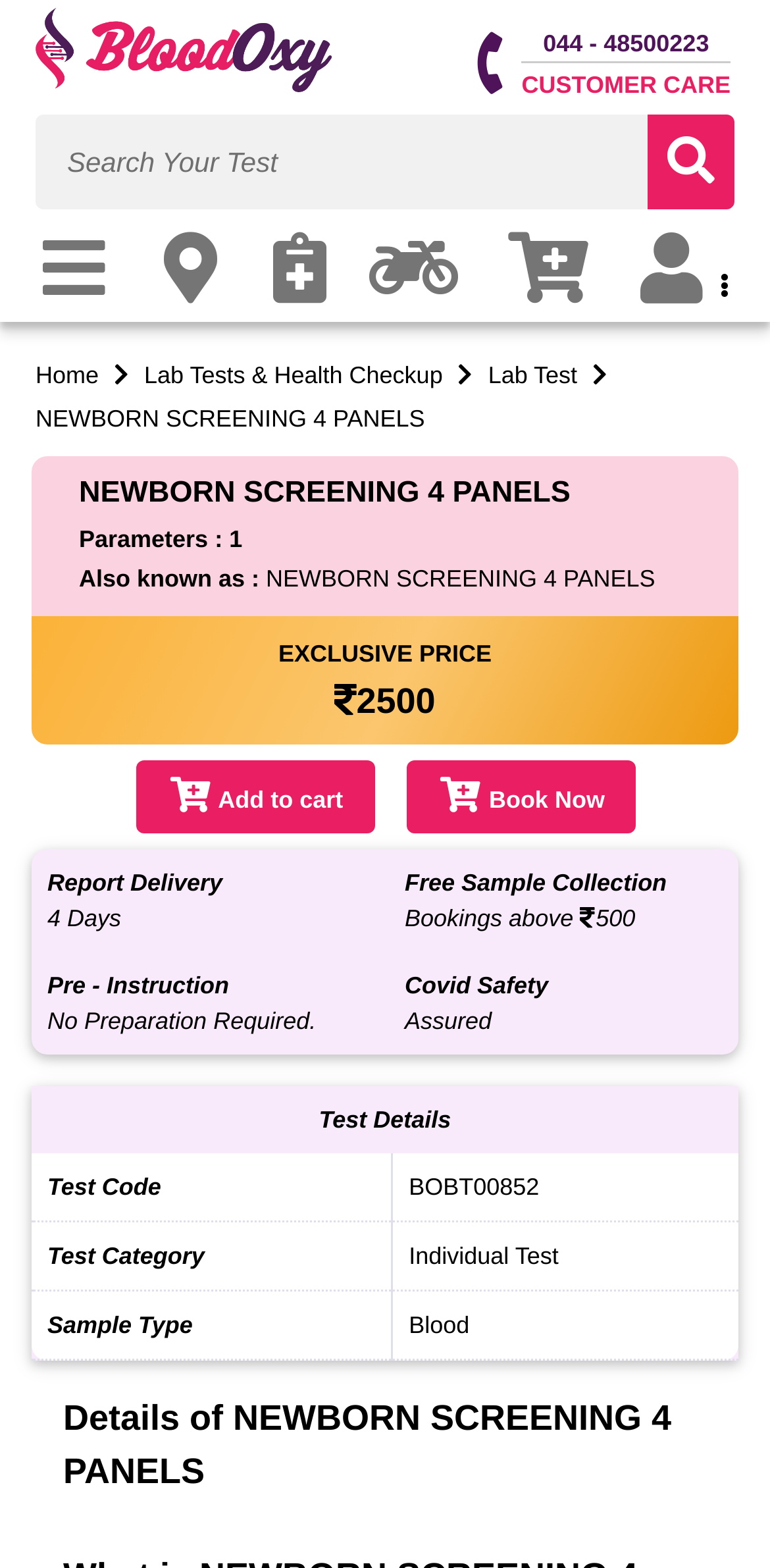Answer the question below using just one word or a short phrase: 
Is free sample collection available for bookings above a certain amount?

Yes